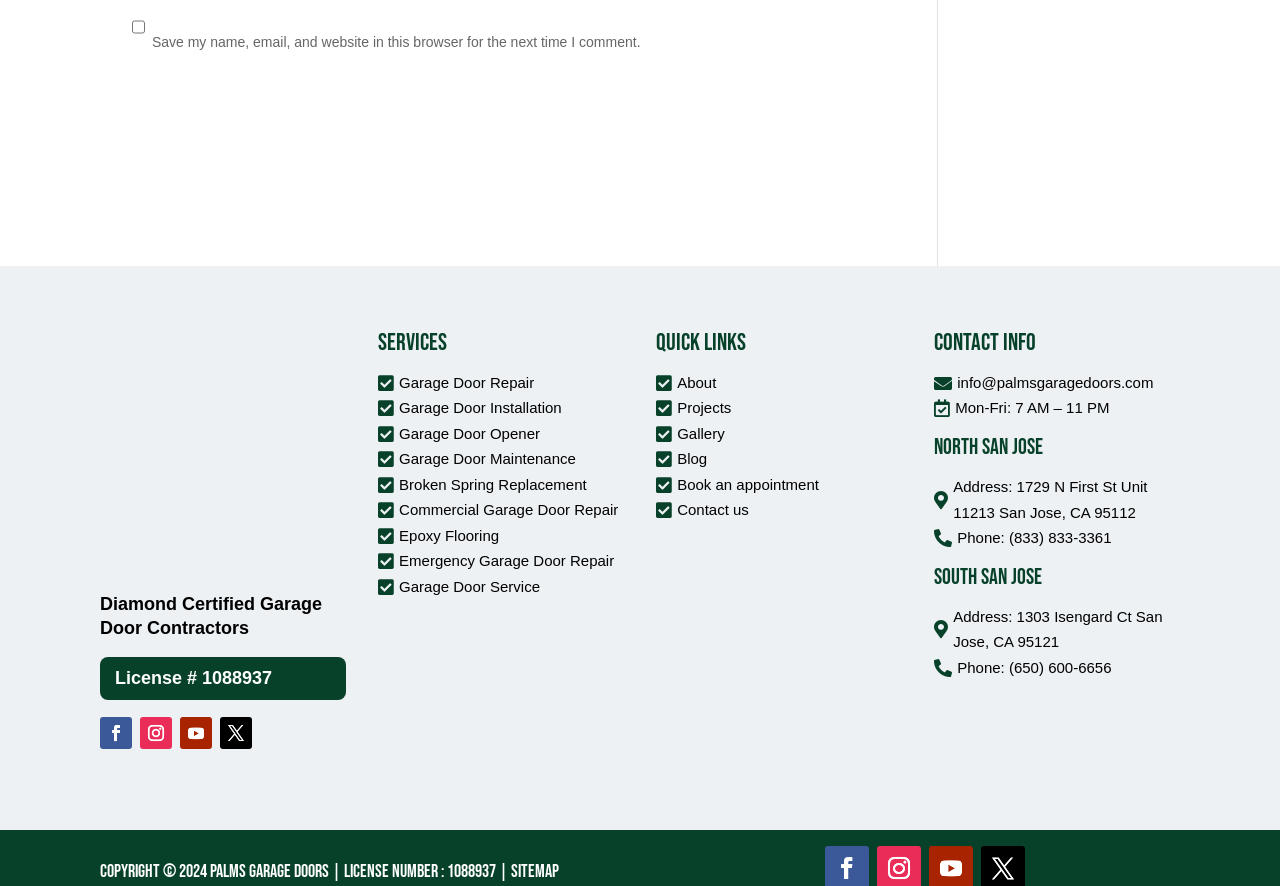Give a one-word or short phrase answer to this question: 
What services do Palms Garage Doors offer?

Garage Door Repair, Installation, etc.